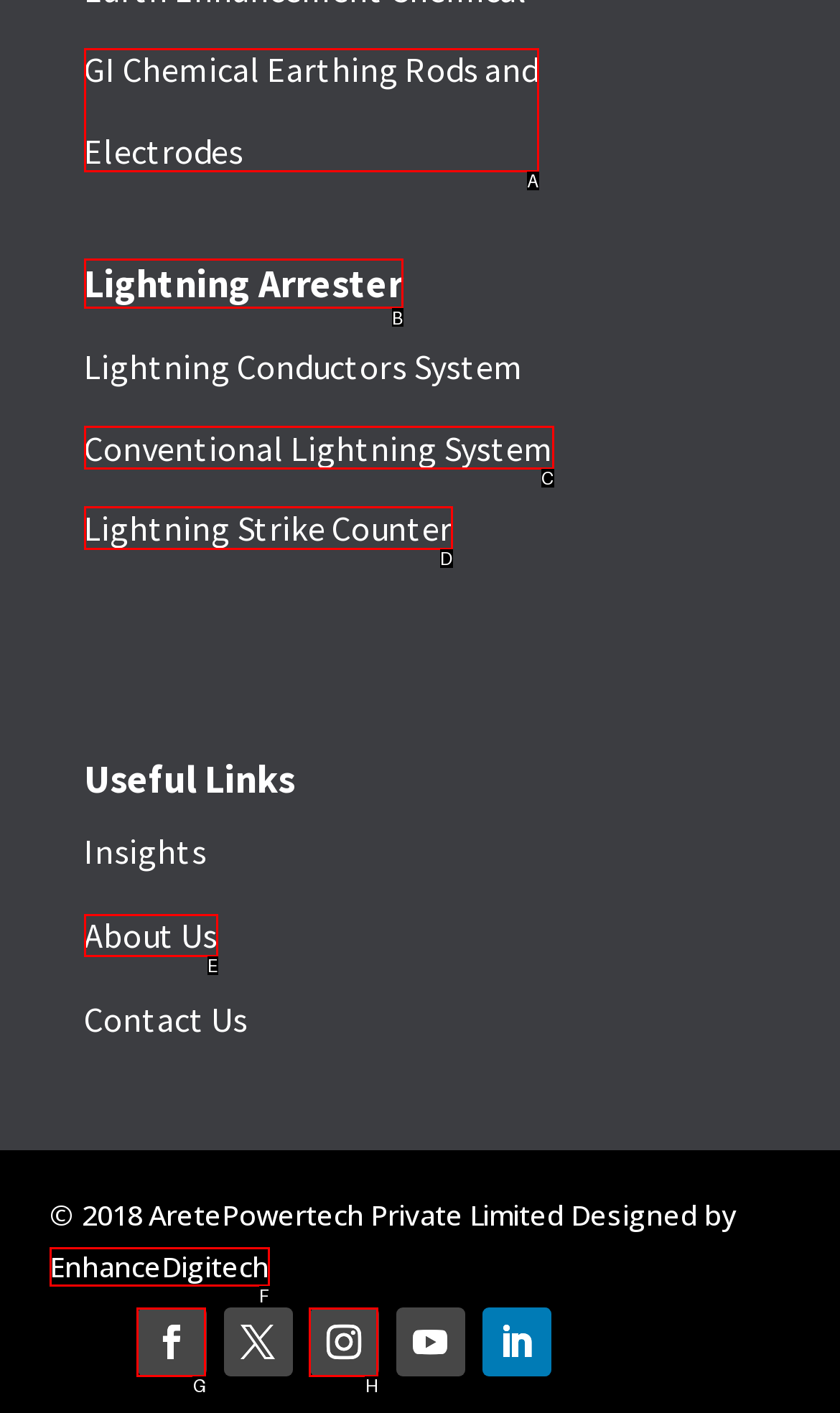Identify the correct UI element to click on to achieve the following task: Visit the About Us page Respond with the corresponding letter from the given choices.

E